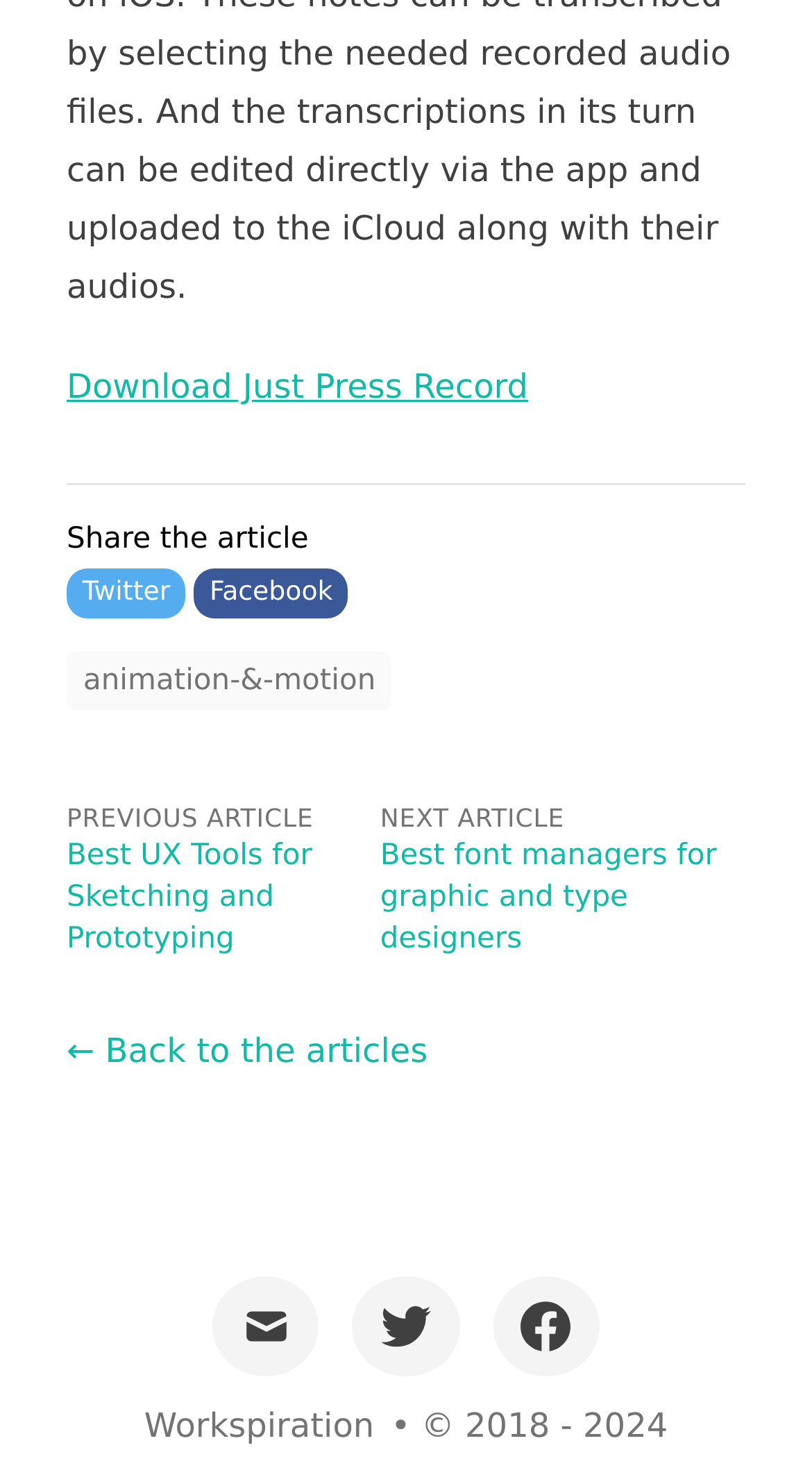Identify the bounding box coordinates of the part that should be clicked to carry out this instruction: "Go back to the articles".

[0.082, 0.702, 0.527, 0.728]